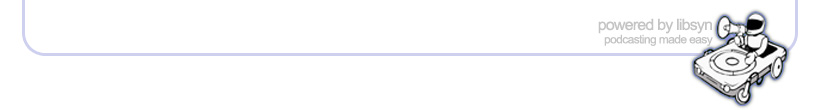Give a concise answer using one word or a phrase to the following question:
What is beside the logo character?

vintage-style turntable